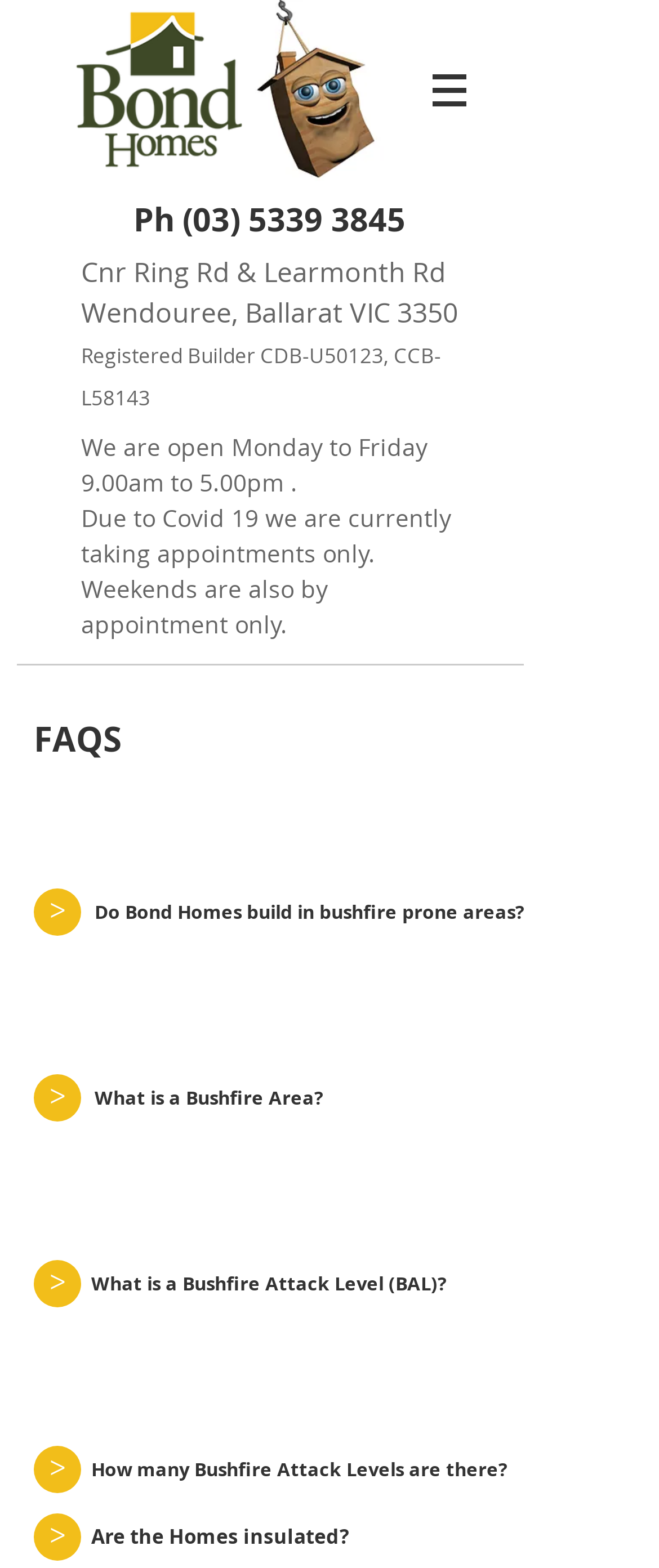Please identify the bounding box coordinates of where to click in order to follow the instruction: "Call the phone number".

[0.203, 0.126, 0.618, 0.155]